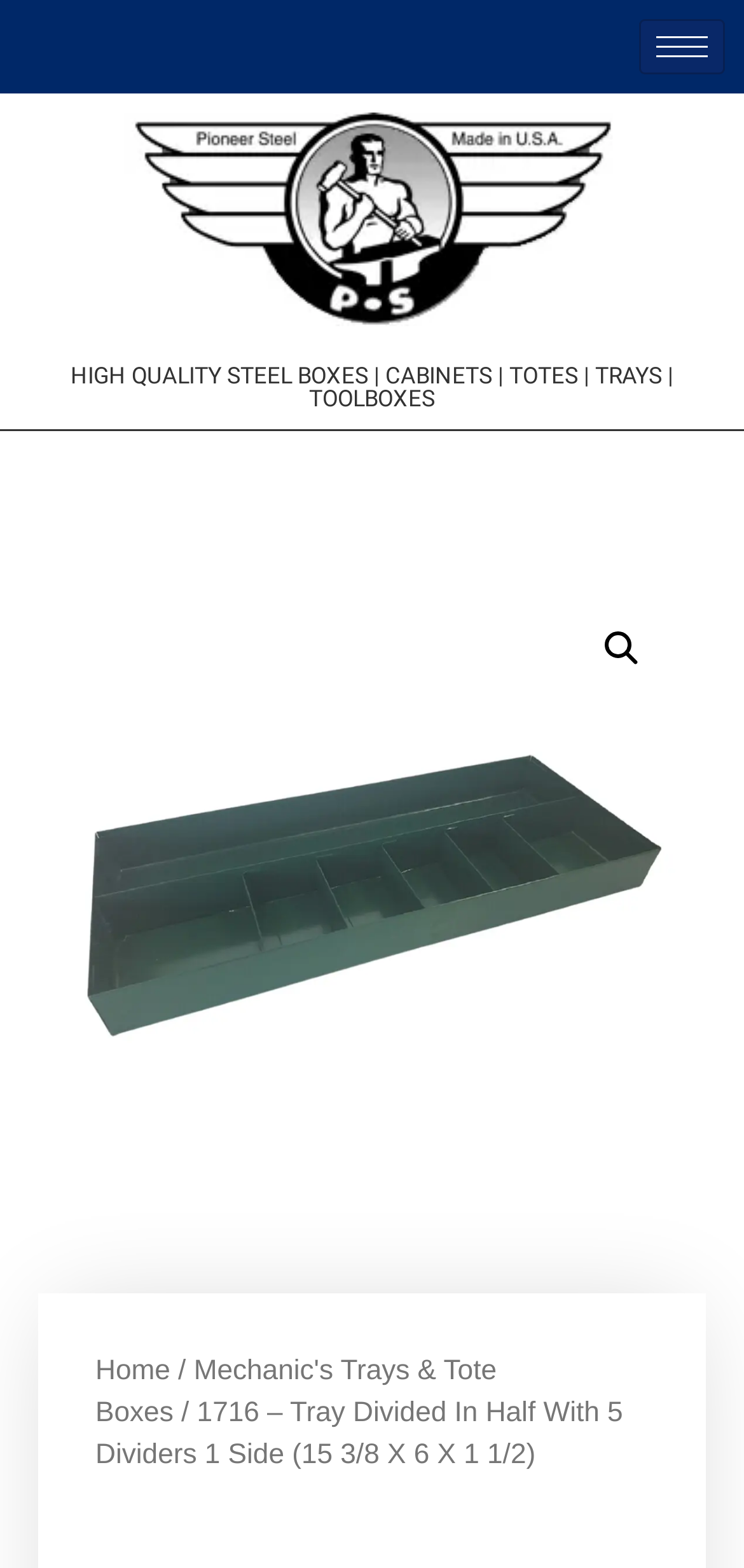How many dividers does the tray have? From the image, respond with a single word or brief phrase.

5